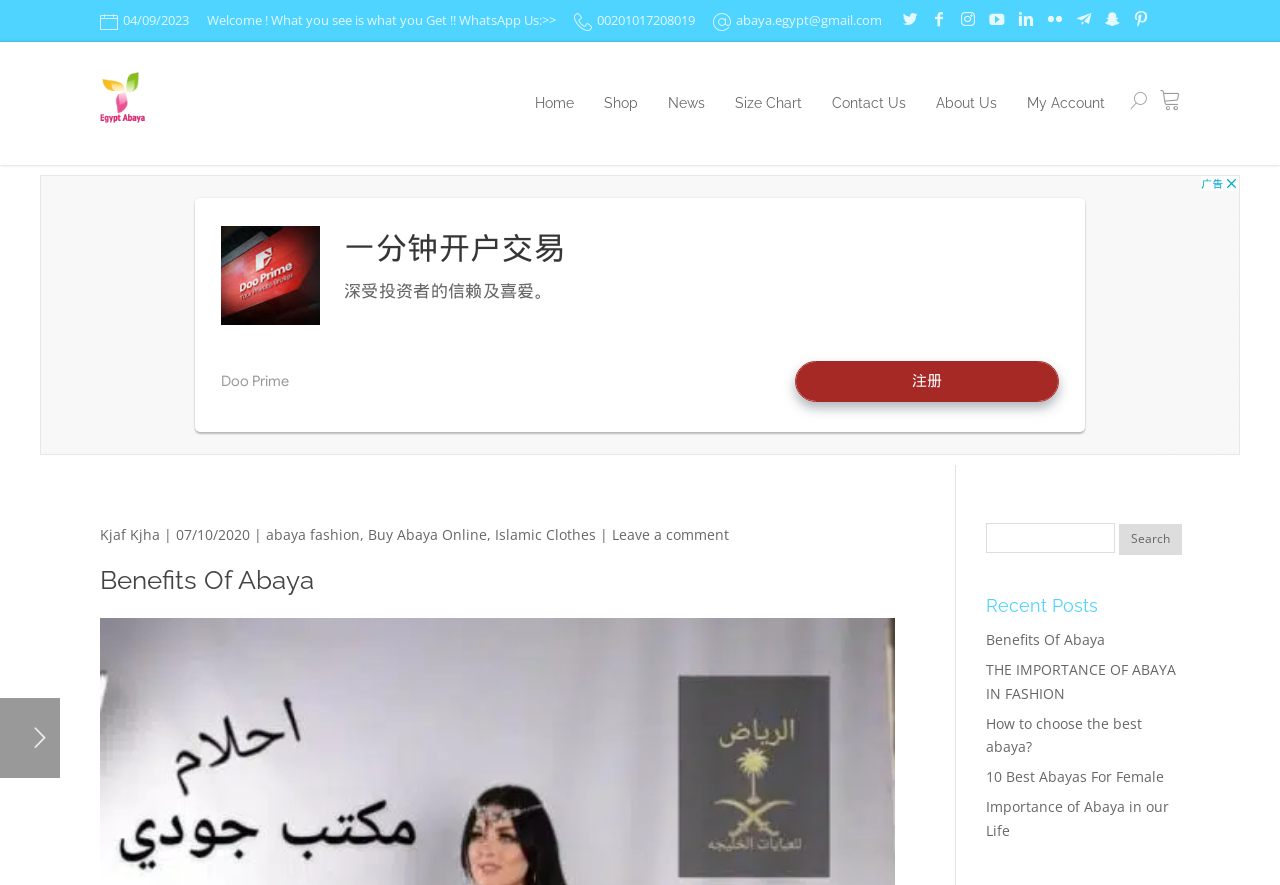Using the image as a reference, answer the following question in as much detail as possible:
What is the first recent post?

The first recent post is 'Benefits Of Abaya', which is displayed on the bottom right of the webpage.